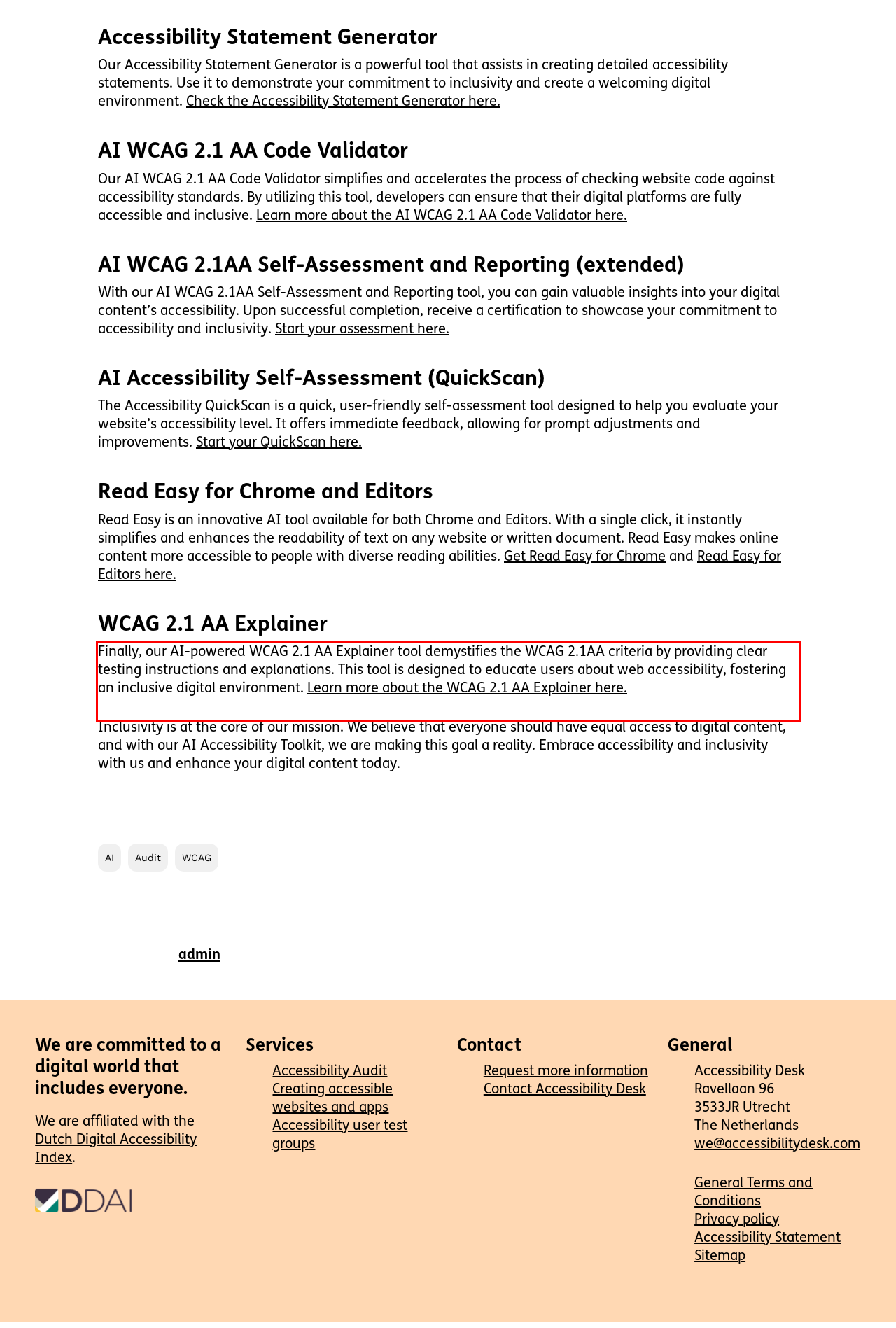You are looking at a screenshot of a webpage with a red rectangle bounding box. Use OCR to identify and extract the text content found inside this red bounding box.

Finally, our AI-powered WCAG 2.1 AA Explainer tool demystifies the WCAG 2.1AA criteria by providing clear testing instructions and explanations. This tool is designed to educate users about web accessibility, fostering an inclusive digital environment. Learn more about the WCAG 2.1 AA Explainer here.